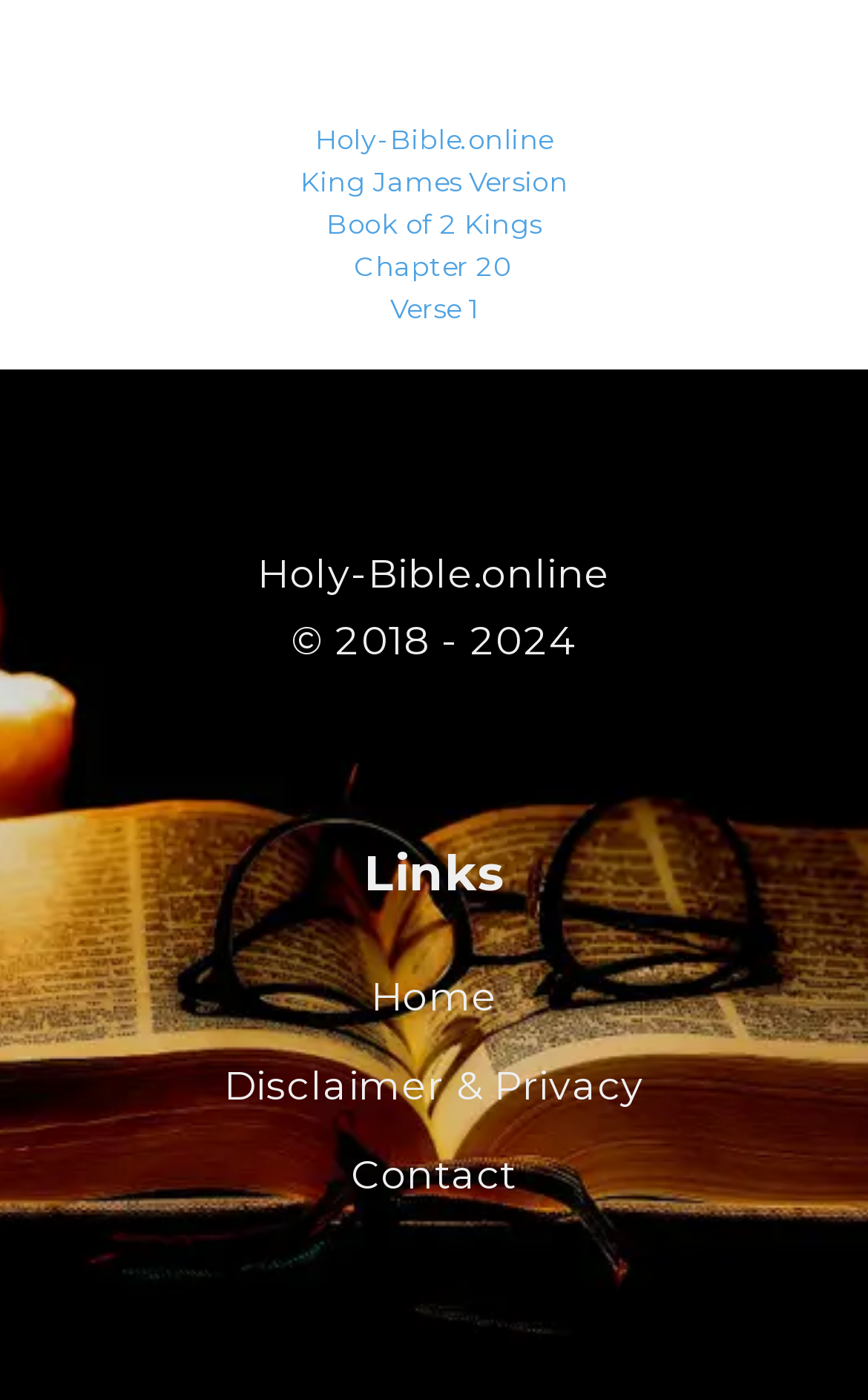Please answer the following question using a single word or phrase: What is the copyright year range of the website?

2018-2024